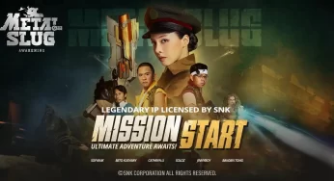Provide a thorough description of the image.

The image showcases a vibrant promotional graphic for "Metal Slug: Awakening," a game that celebrates the iconic franchise known for its engaging gameplay and unique art style. Central to the composition is a character dressed in a military uniform, prominently featured with a determined expression and wielding a weapon, suggesting a focus on action and adventure. Surrounding her are other characters, hinting at teamwork and diverse roles within the game. 

The backdrop features dynamic elements, including weapon fire and rich, textured colors that evoke a sense of excitement and urgency. At the bottom, the bold text "MISSION START" emphasizes the game's theme of embarking on thrilling quests, while the phrase "LEGENDARY IP LICENSED BY SNK" highlights its heritage. This image is a striking visual introduction to the ultimate adventure game, aimed at both long-time fans and newcomers to the "Metal Slug" series.